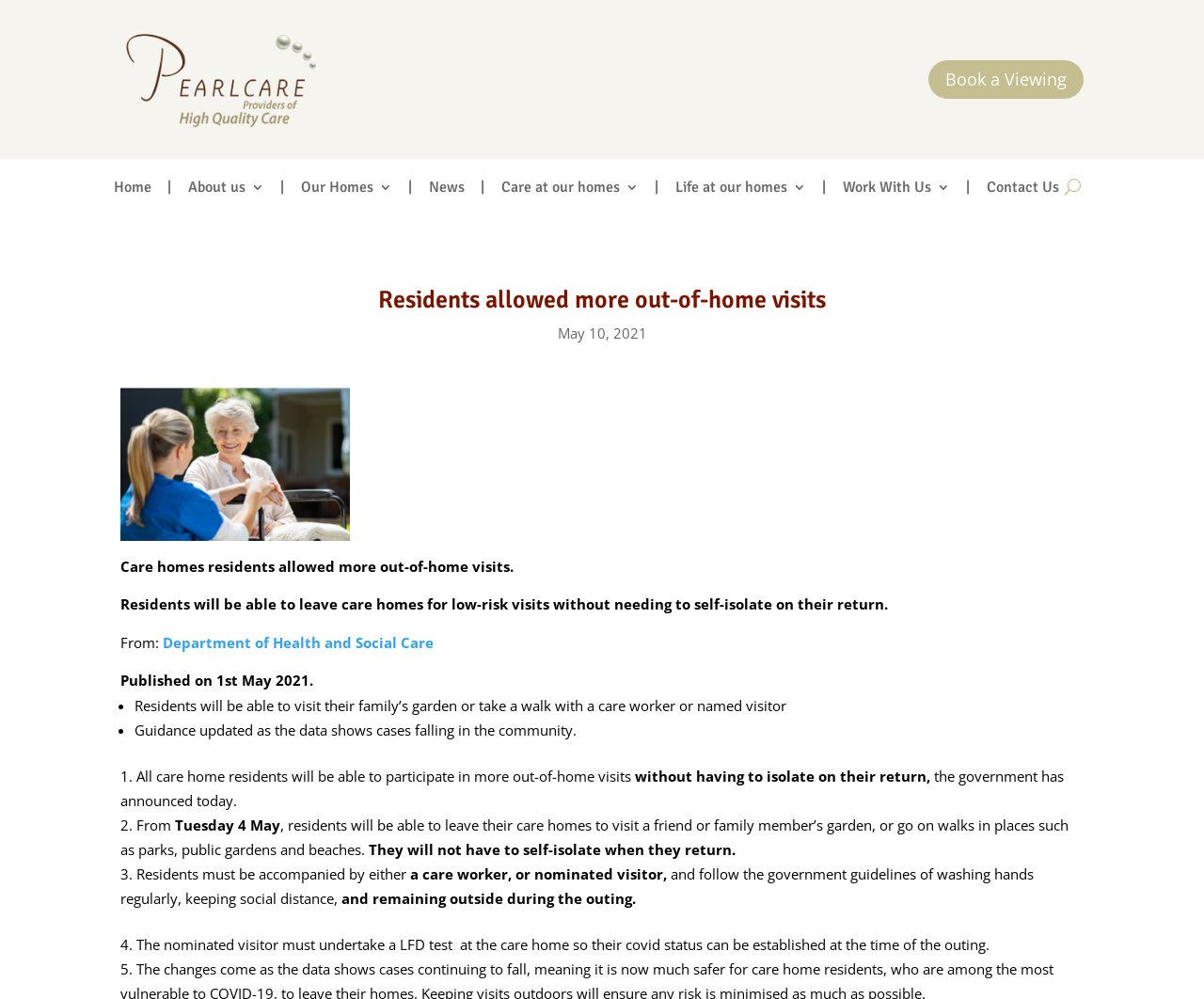Indicate the bounding box coordinates of the element that needs to be clicked to satisfy the following instruction: "Visit the 'Home' page". The coordinates should be four float numbers between 0 and 1, i.e., [left, top, right, bottom].

[0.094, 0.181, 0.125, 0.201]